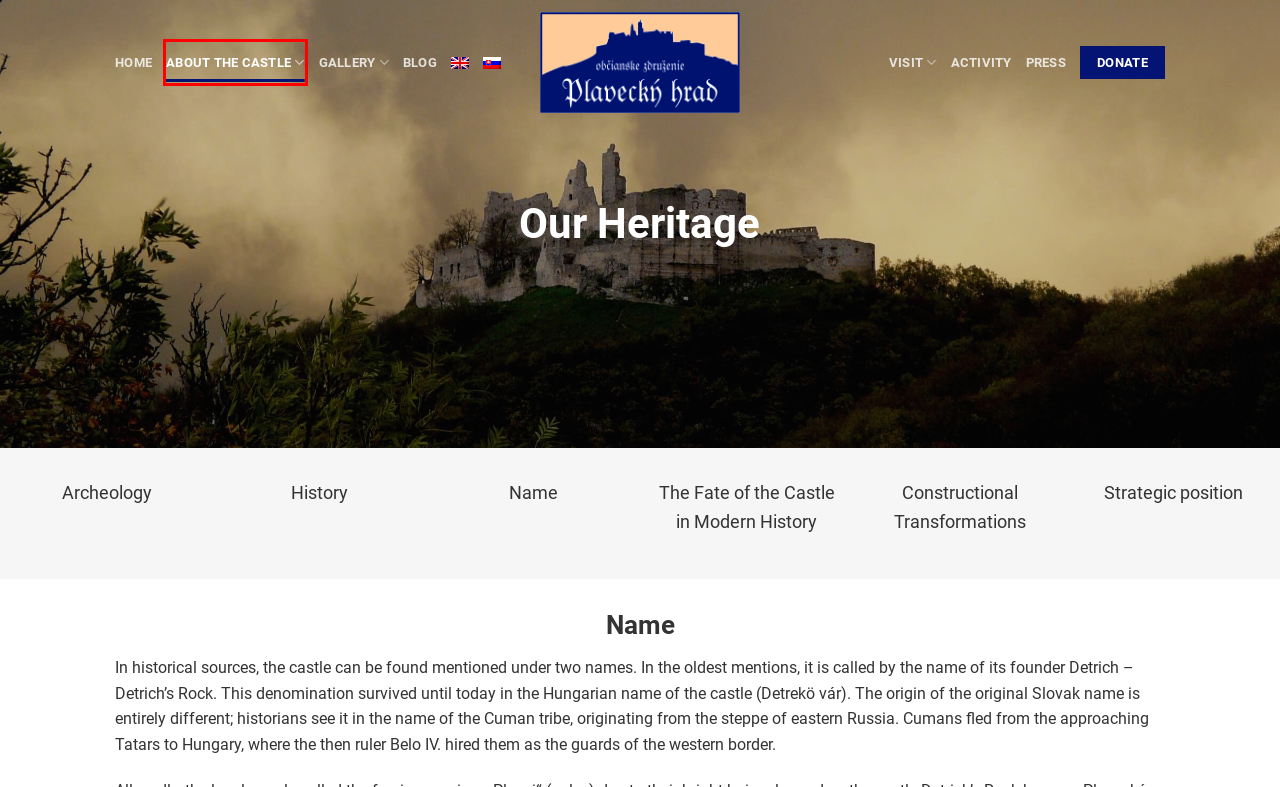You are presented with a screenshot of a webpage containing a red bounding box around a particular UI element. Select the best webpage description that matches the new webpage after clicking the element within the bounding box. Here are the candidates:
A. Home - Plavecký Hrad
B. Visit - Plavecký Hrad
C. About the castle - Plavecký Hrad
D. Blog - Plavecký Hrad
E. Názov - Plavecký Hrad
F. Gallery - Plavecký Hrad
G. Activity - Plavecký Hrad
H. Press - Plavecký Hrad

C